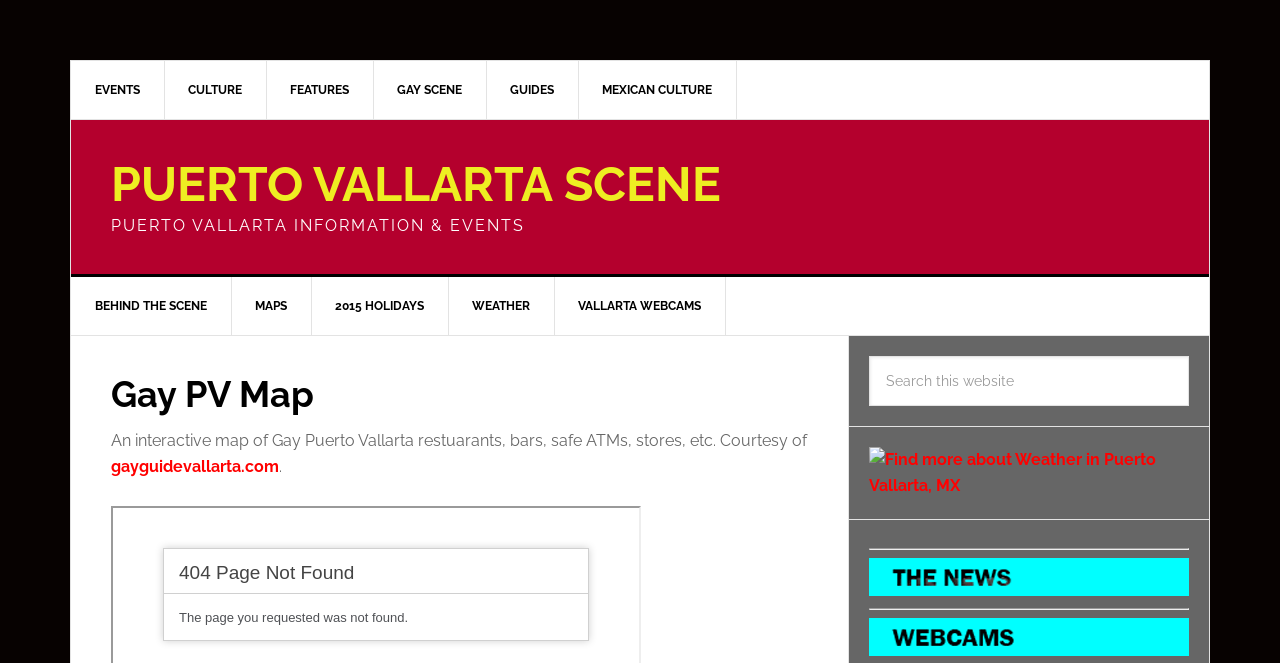Show the bounding box coordinates for the HTML element as described: "Behind the Scene".

[0.055, 0.418, 0.181, 0.505]